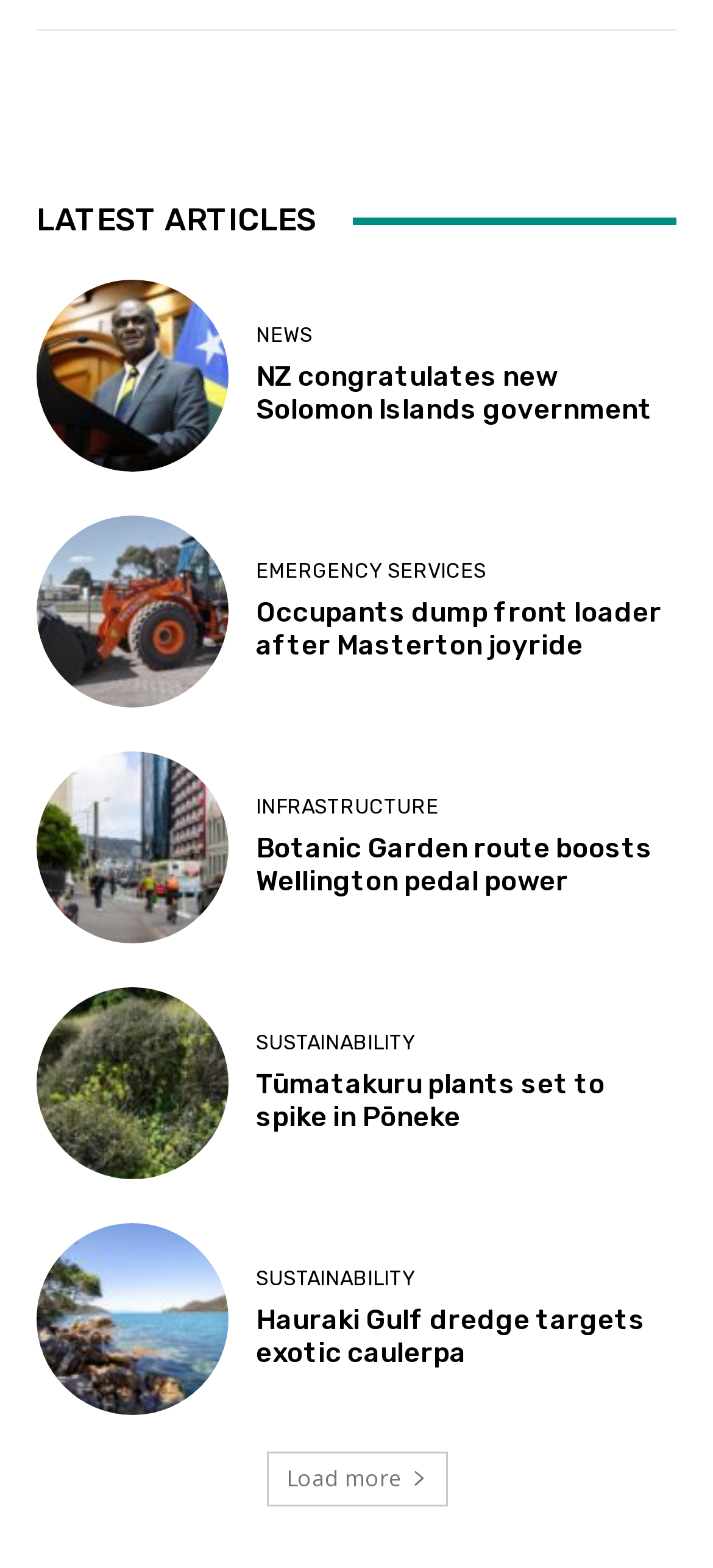What is the title of the first article?
Answer with a single word or short phrase according to what you see in the image.

NZ congratulates new Solomon Islands government